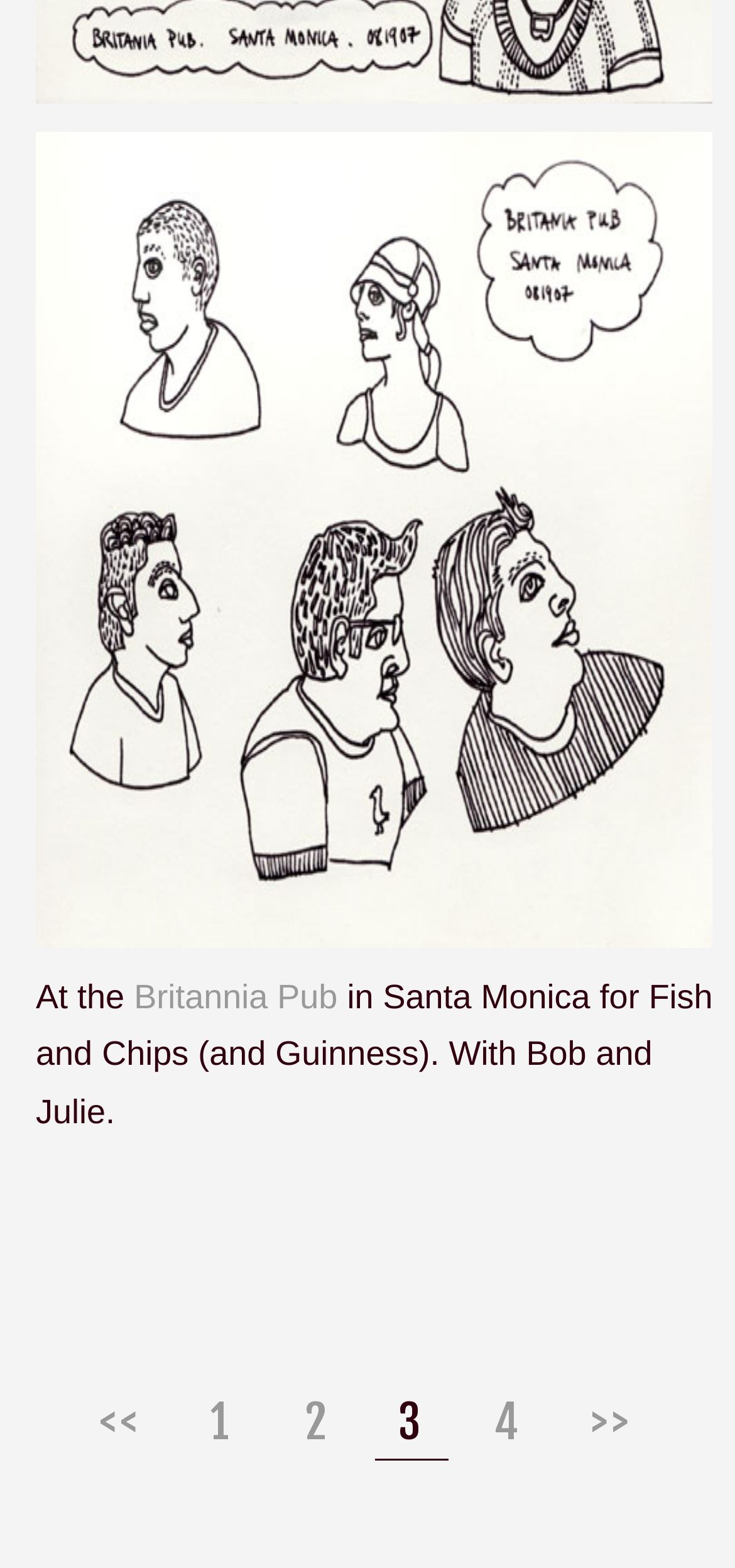How many pages are there in the post navigation?
Please provide a comprehensive answer to the question based on the webpage screenshot.

There are four pages in the post navigation, as indicated by the links 'Page 1', 'Page 2', and 'Page 4', and the static text '3'.